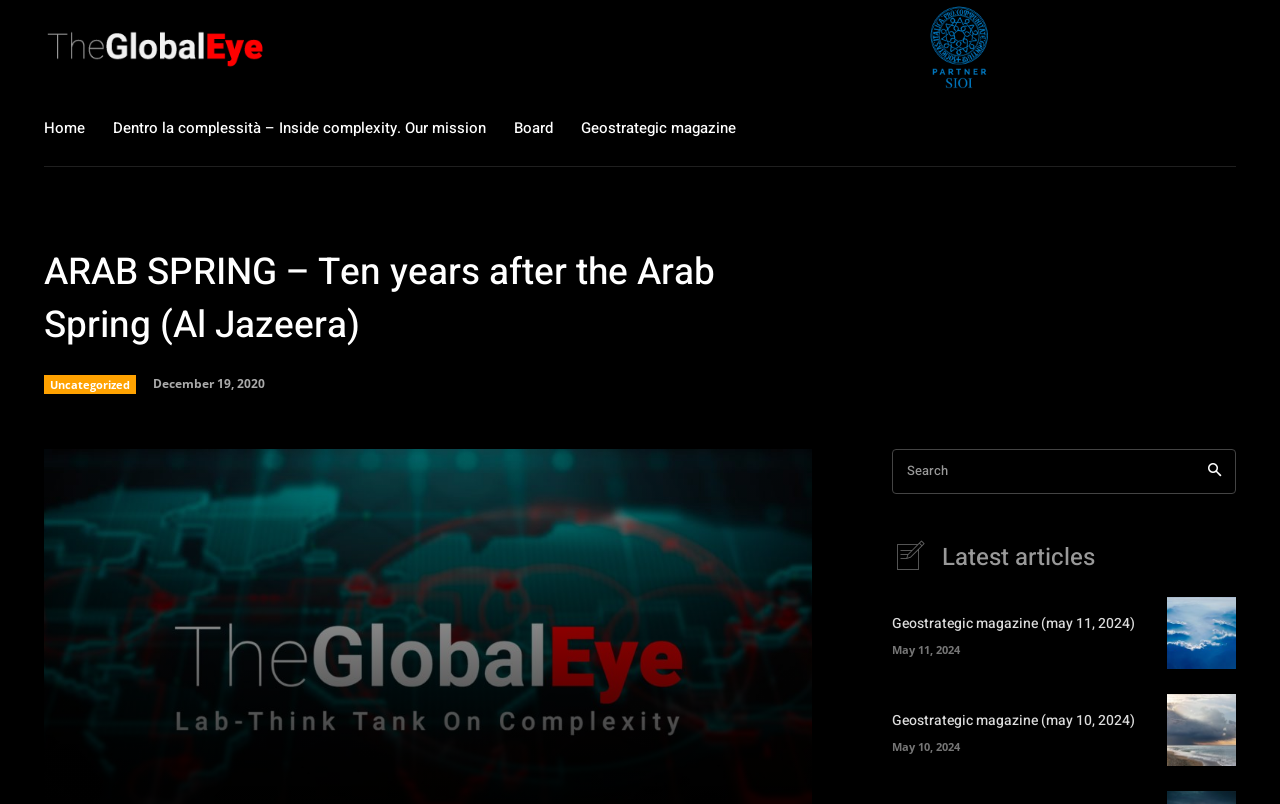Please identify the bounding box coordinates of the element's region that needs to be clicked to fulfill the following instruction: "Search for articles". The bounding box coordinates should consist of four float numbers between 0 and 1, i.e., [left, top, right, bottom].

[0.697, 0.558, 0.966, 0.614]